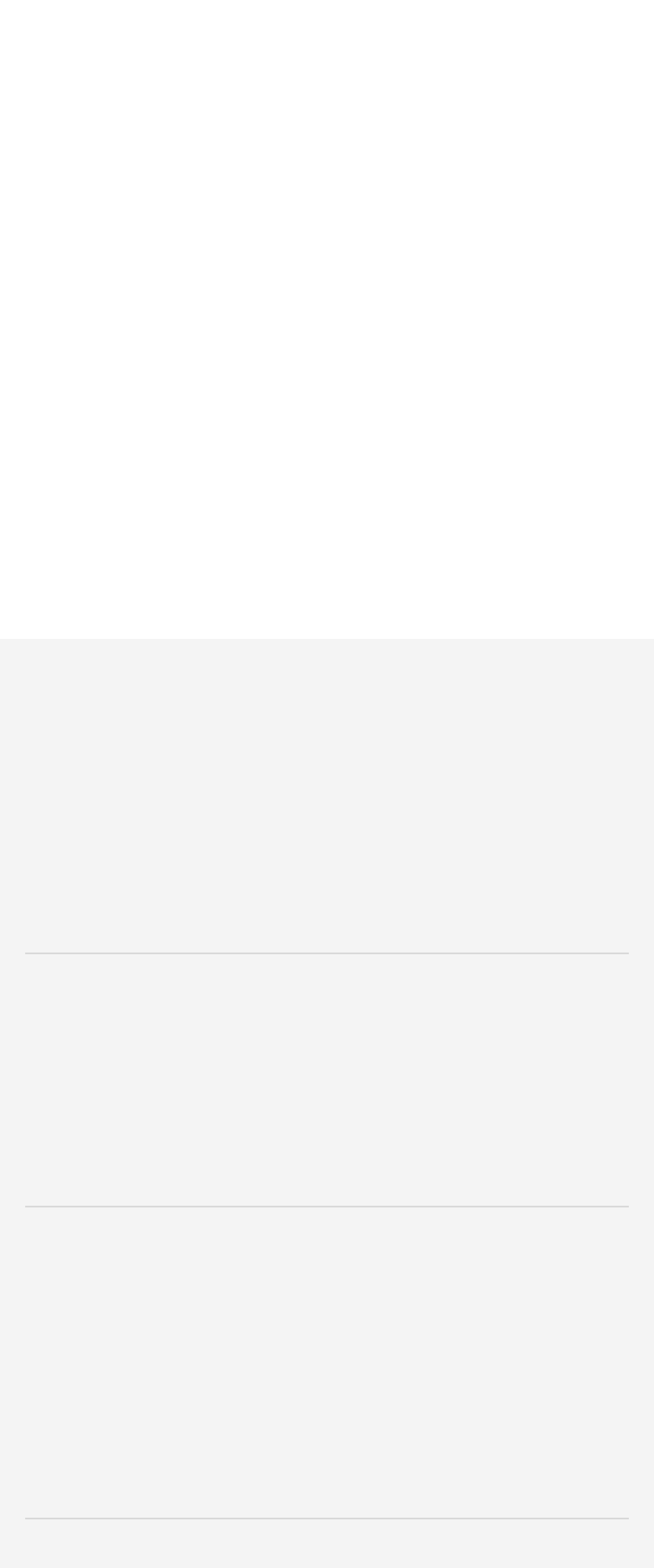How many links are there in the webpage?
From the image, respond with a single word or phrase.

6